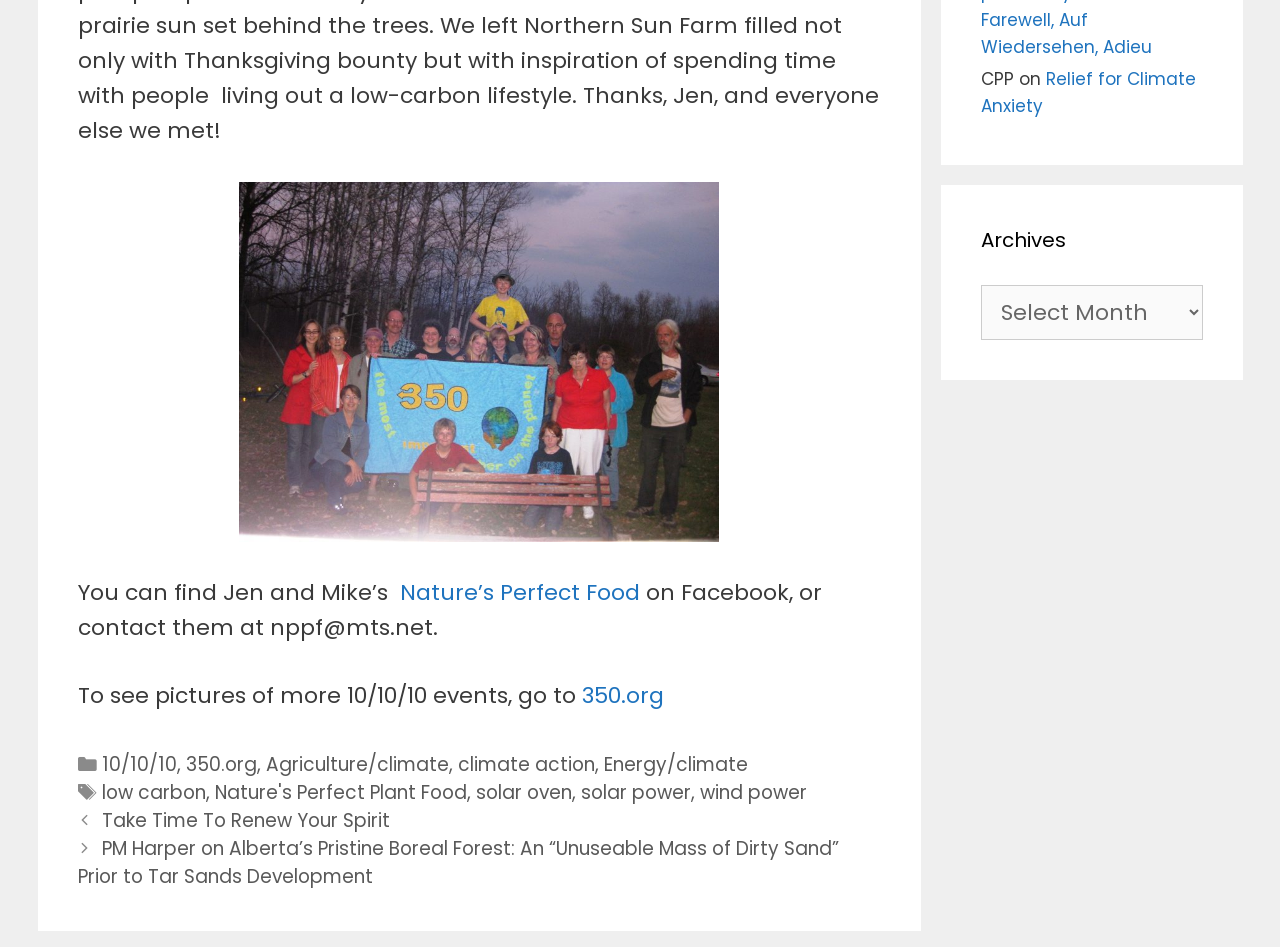Identify the bounding box coordinates for the UI element described as follows: Nature's Perfect Plant Food. Use the format (top-left x, top-left y, bottom-right x, bottom-right y) and ensure all values are floating point numbers between 0 and 1.

[0.168, 0.822, 0.365, 0.851]